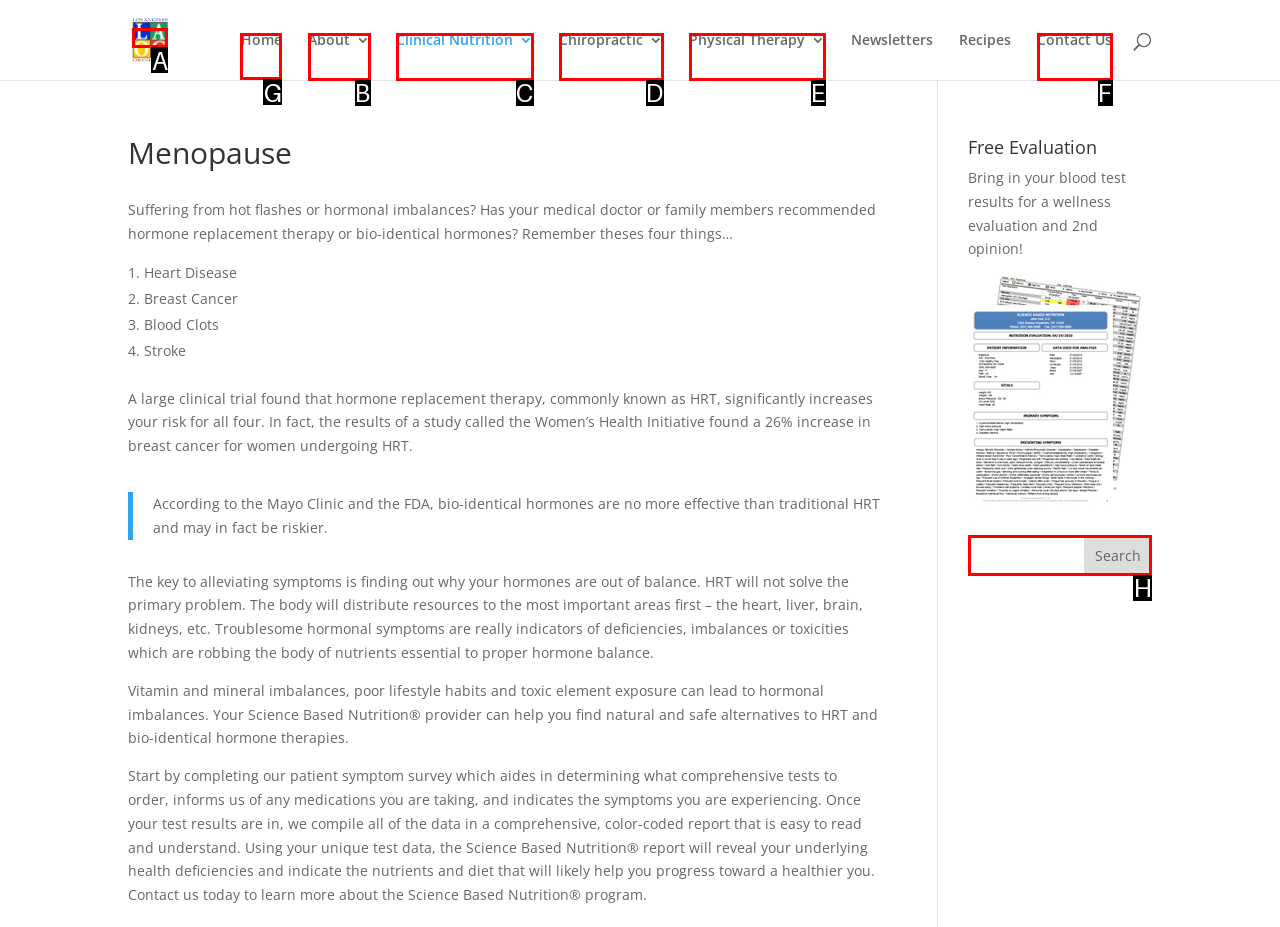Tell me which UI element to click to fulfill the given task: Click the 'Home' link. Respond with the letter of the correct option directly.

G